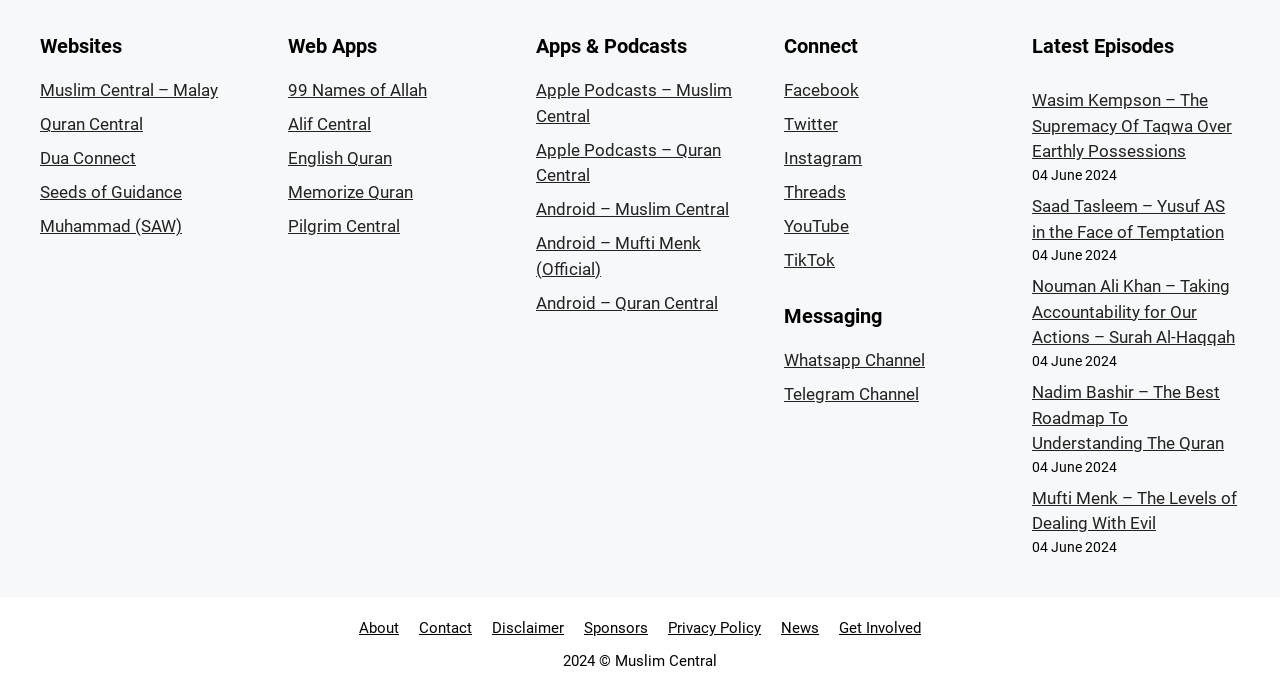Determine the bounding box coordinates for the element that should be clicked to follow this instruction: "Click on Muslim Central – Malay". The coordinates should be given as four float numbers between 0 and 1, in the format [left, top, right, bottom].

[0.031, 0.116, 0.17, 0.145]